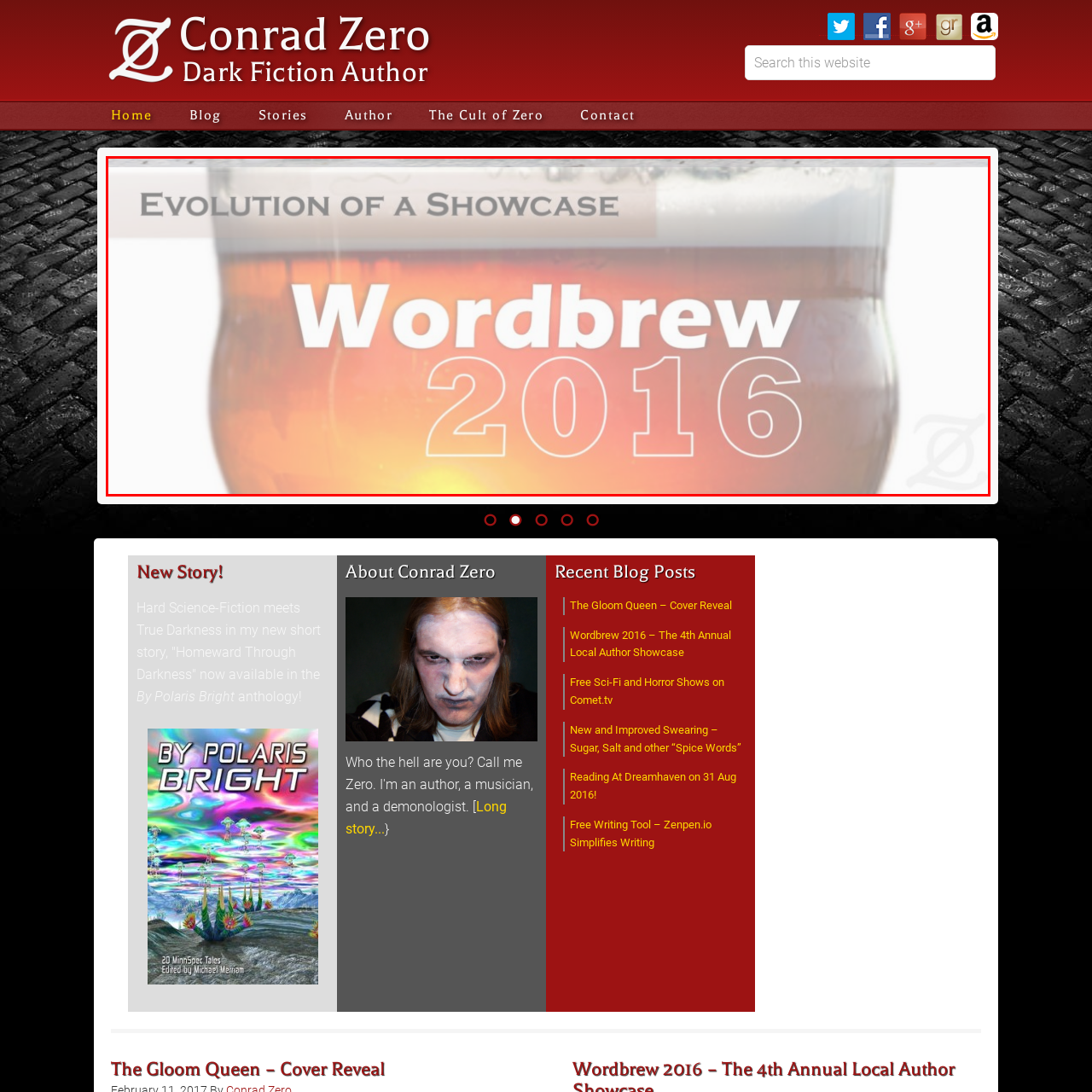What is the phrase underscored by the year '2016'? Analyze the image within the red bounding box and give a one-word or short-phrase response.

Evolution of a Showcase